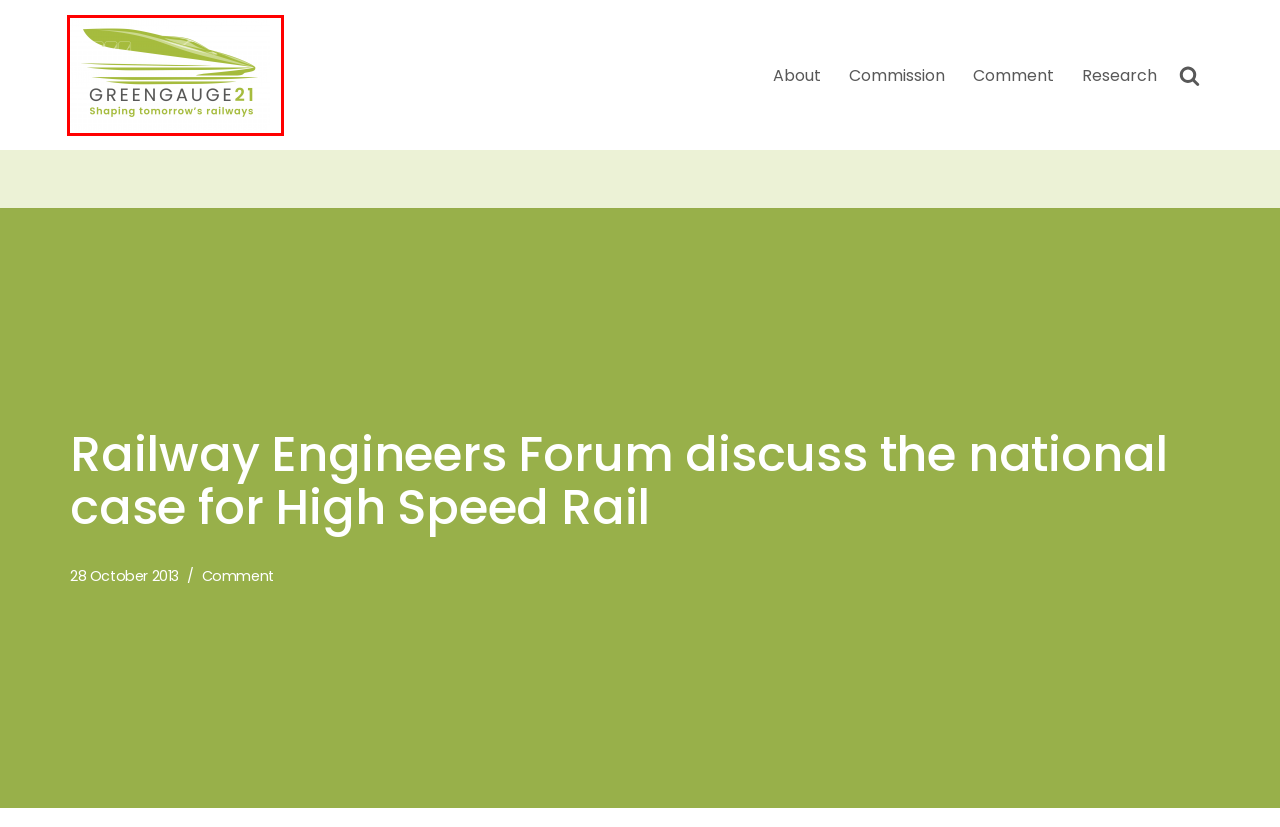You have been given a screenshot of a webpage with a red bounding box around a UI element. Select the most appropriate webpage description for the new webpage that appears after clicking the element within the red bounding box. The choices are:
A. Comment – Greengauge 21
B. Research – Greengauge 21
C. About – Greengauge 21
D. Greengauge 21 – Shaping tomorrow's railway
E. A leap in the dark – Greengauge 21
F. HS2 curtailed: the regional fall-out – Greengauge 21
G. Lord Deighton calls on the UK to be HS2-ready – Greengauge 21
H. Commission – Greengauge 21

D